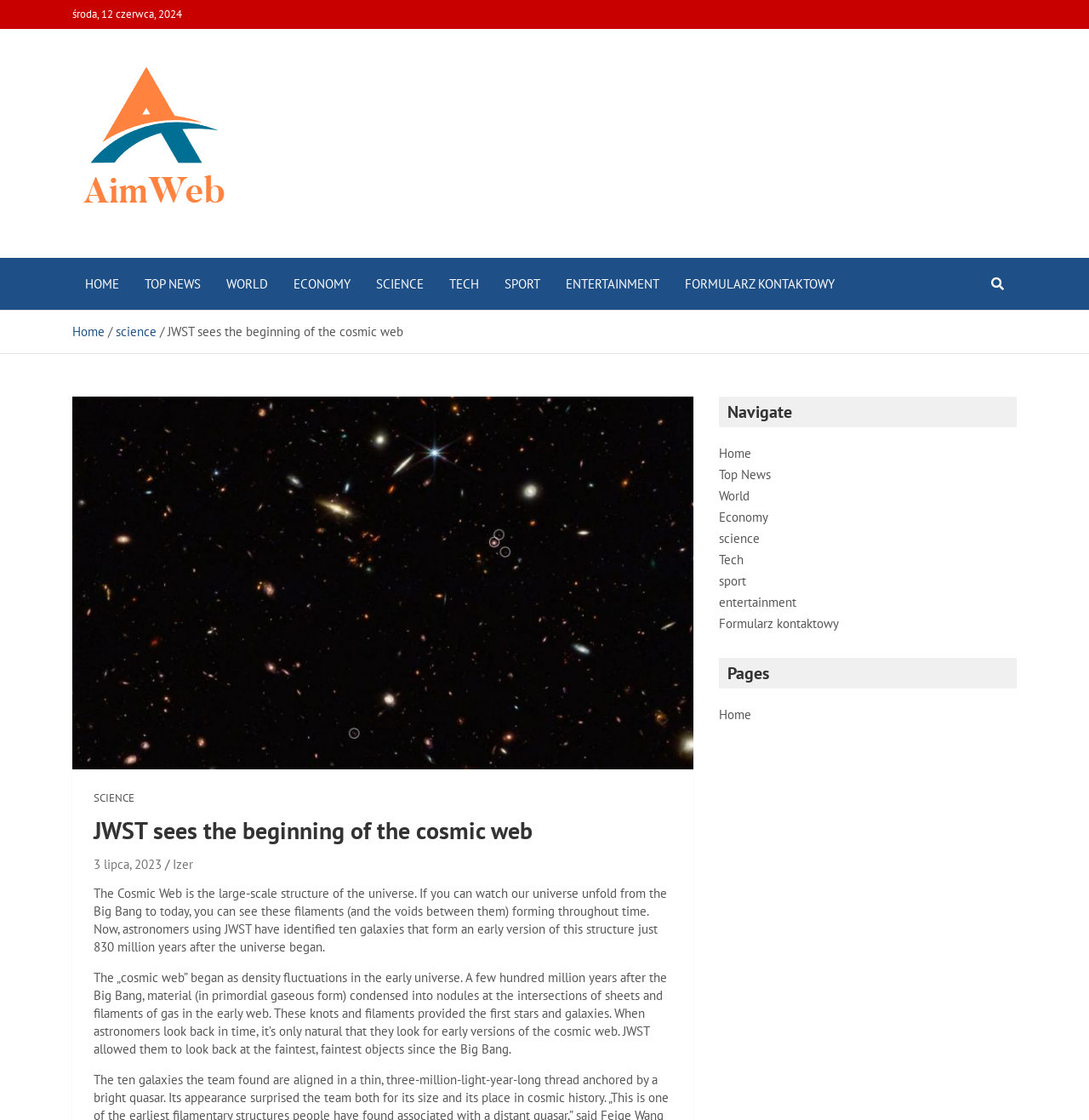Analyze the image and provide a detailed answer to the question: How many galaxies are mentioned in the article?

I found the number of galaxies mentioned in the article by reading the paragraph that states 'astronomers using JWST have identified ten galaxies that form an early version of this structure just 830 million years after the universe began'.